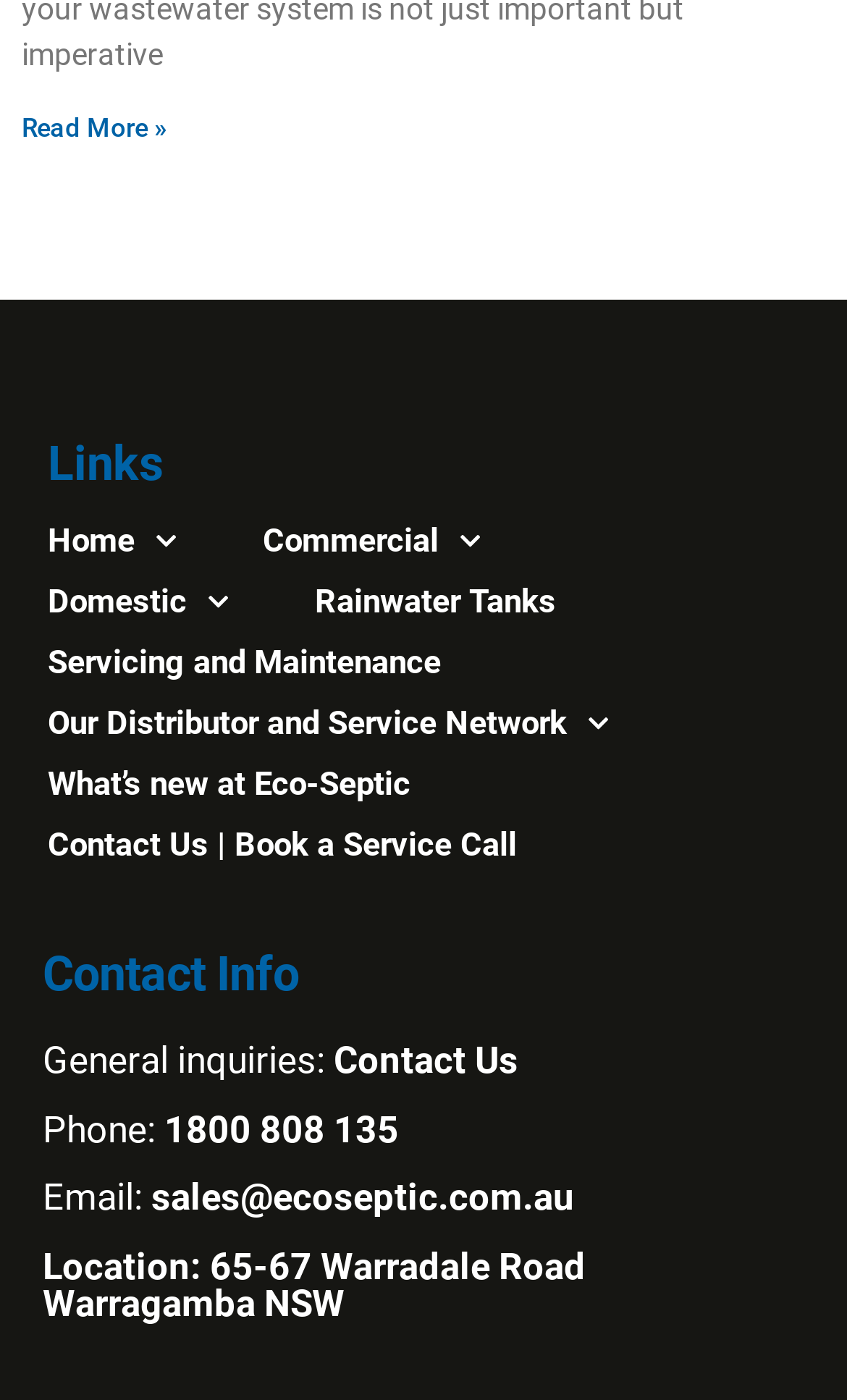What is the phone number for general inquiries?
Please provide a single word or phrase answer based on the image.

1800 808 135